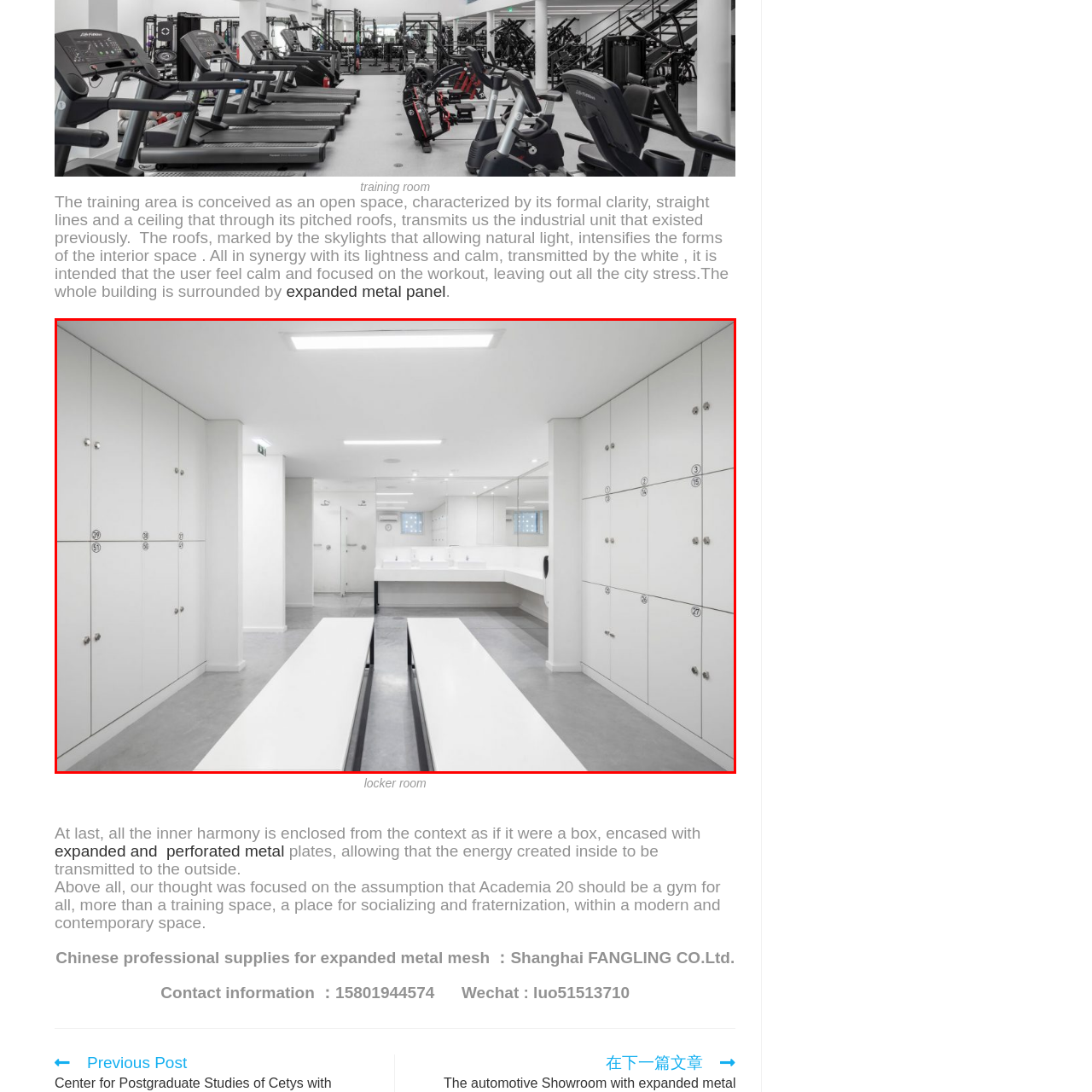What is the benefit of the minimalistic design elements?
Examine the image outlined by the red bounding box and answer the question with as much detail as possible.

According to the caption, the minimalistic design elements in the room facilitate a stress-free experience, implying that the simplicity of the design helps to create a calming and relaxing atmosphere.